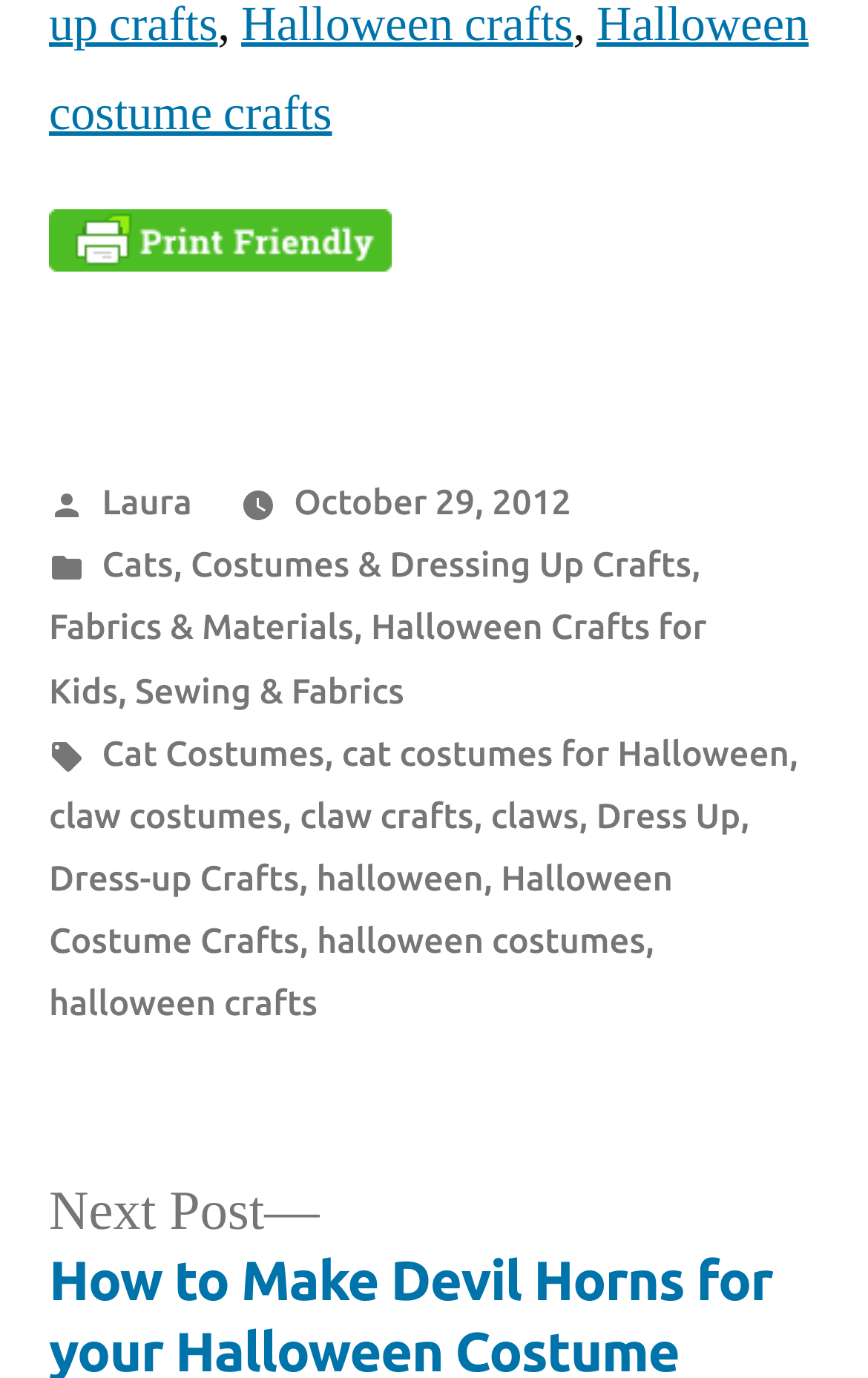Determine the bounding box coordinates of the clickable element necessary to fulfill the instruction: "Explore 'Dress-up Crafts'". Provide the coordinates as four float numbers within the 0 to 1 range, i.e., [left, top, right, bottom].

[0.056, 0.622, 0.345, 0.651]